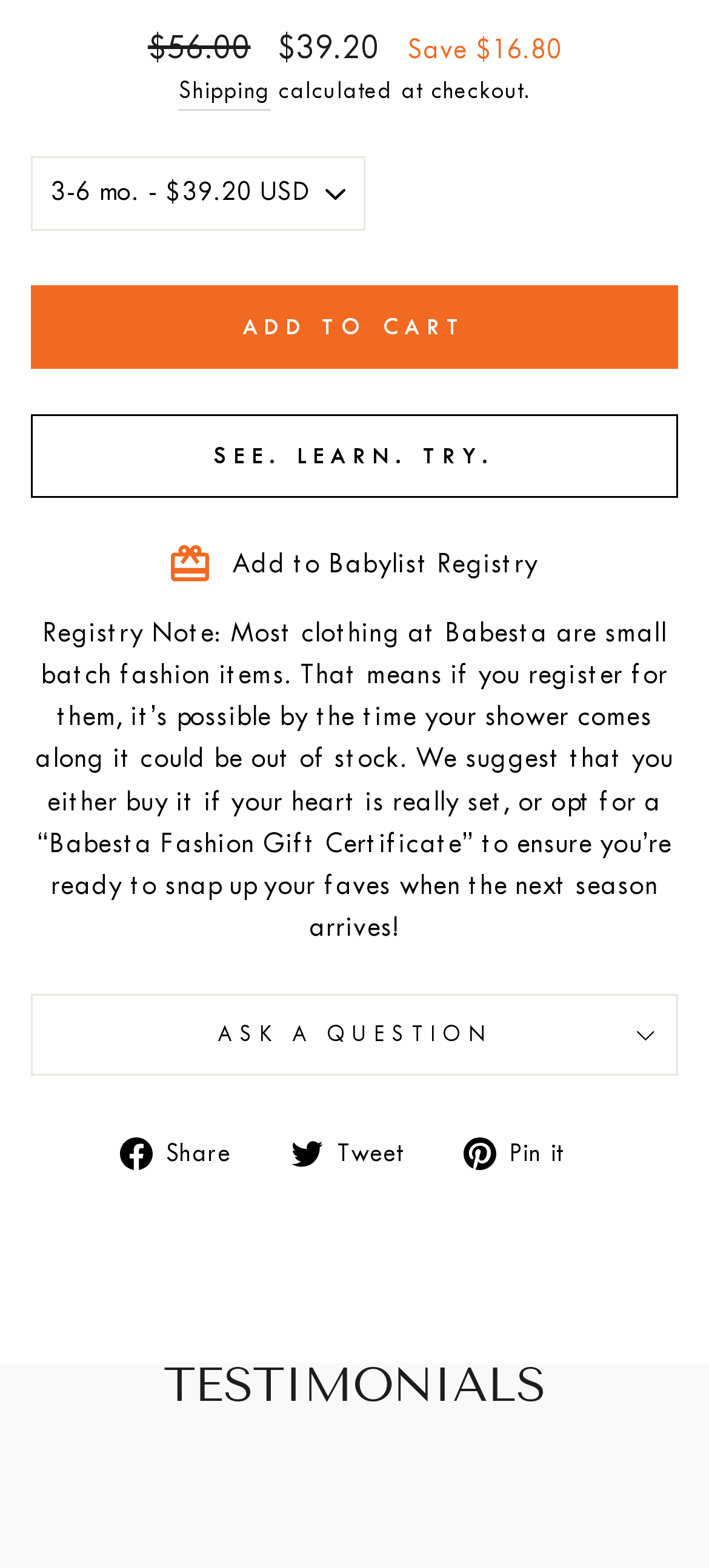Kindly determine the bounding box coordinates for the area that needs to be clicked to execute this instruction: "Discover more about 5GAA".

None